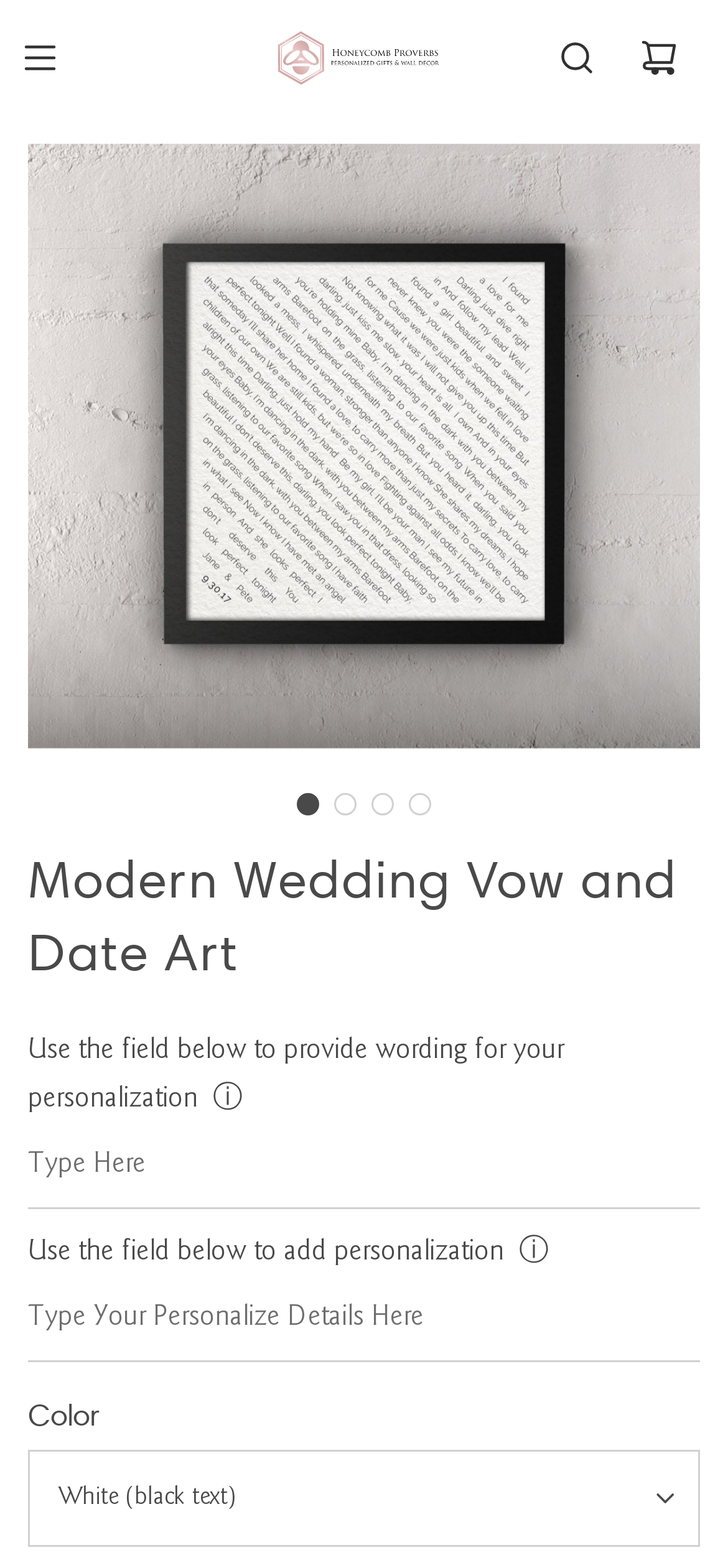Find the bounding box coordinates of the clickable element required to execute the following instruction: "Scroll to top". Provide the coordinates as four float numbers between 0 and 1, i.e., [left, top, right, bottom].

[0.851, 0.84, 0.964, 0.893]